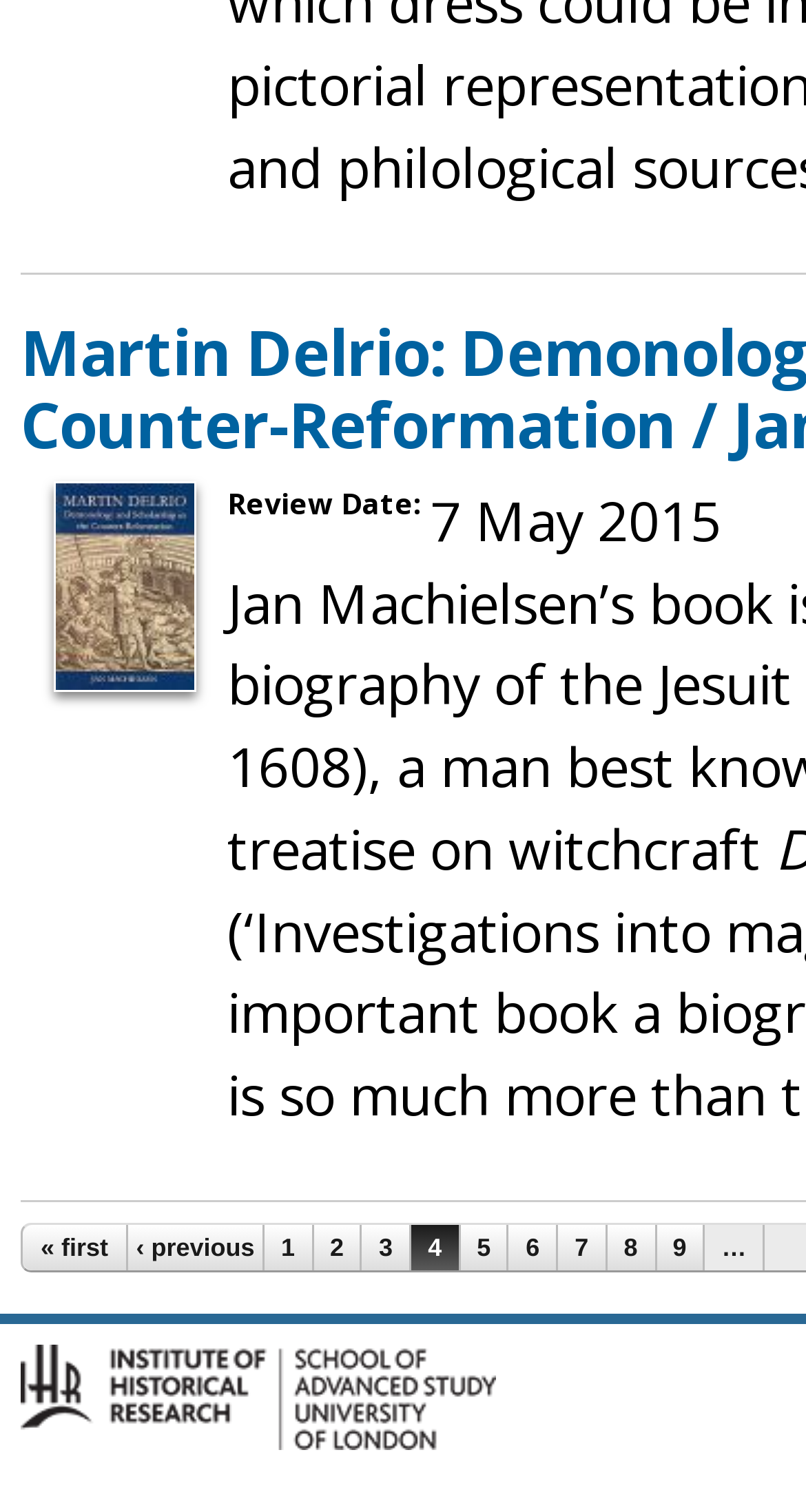How many page links are there?
Answer the question in as much detail as possible.

I counted the number of link elements with text content '1', '2', ..., '9' to find the total number of page links.